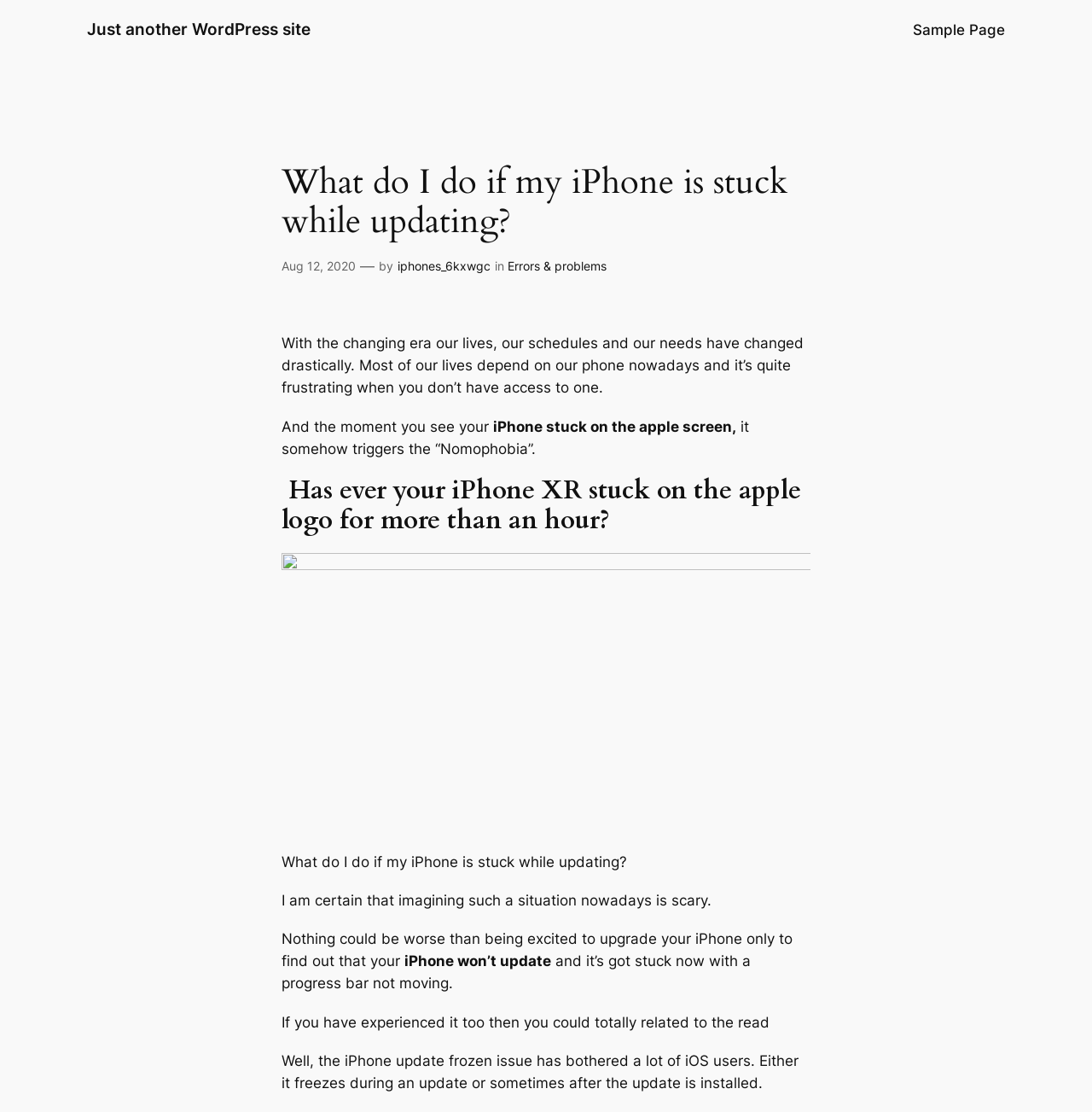Answer the question in a single word or phrase:
How many images are in the article?

1